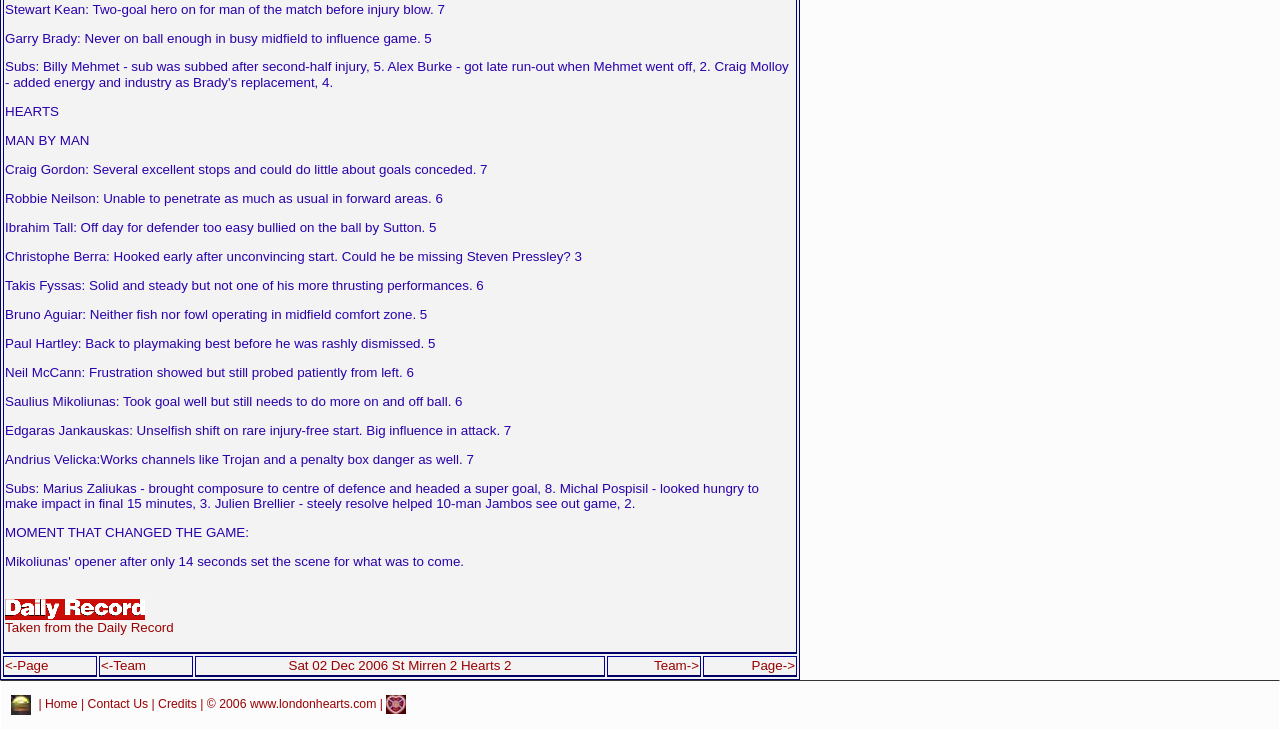Specify the bounding box coordinates of the area to click in order to follow the given instruction: "Read the article from the Daily Record."

[0.004, 0.832, 0.136, 0.869]